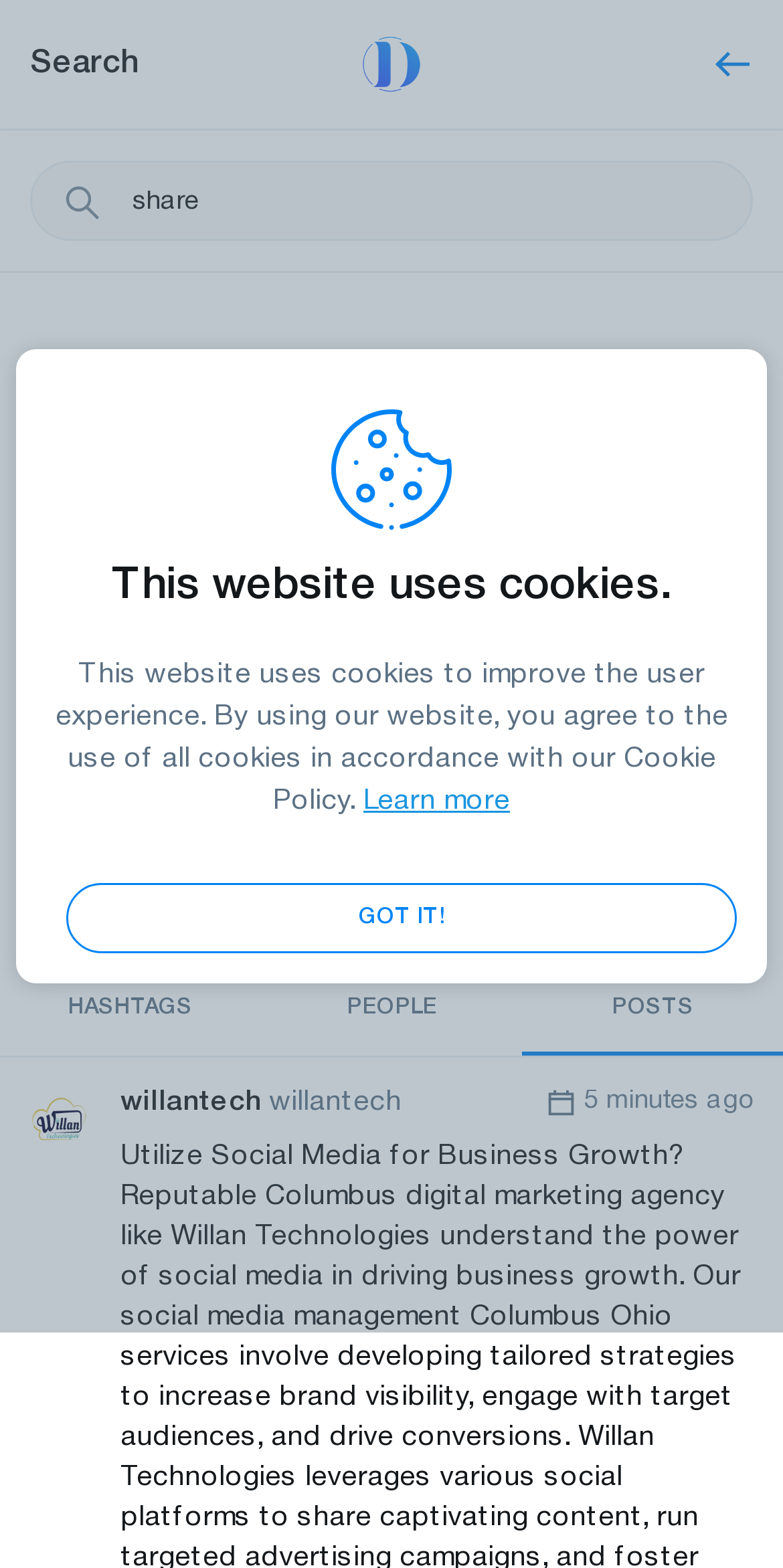Find the bounding box coordinates for the HTML element described in this sentence: "Wix.com". Provide the coordinates as four float numbers between 0 and 1, in the format [left, top, right, bottom].

None